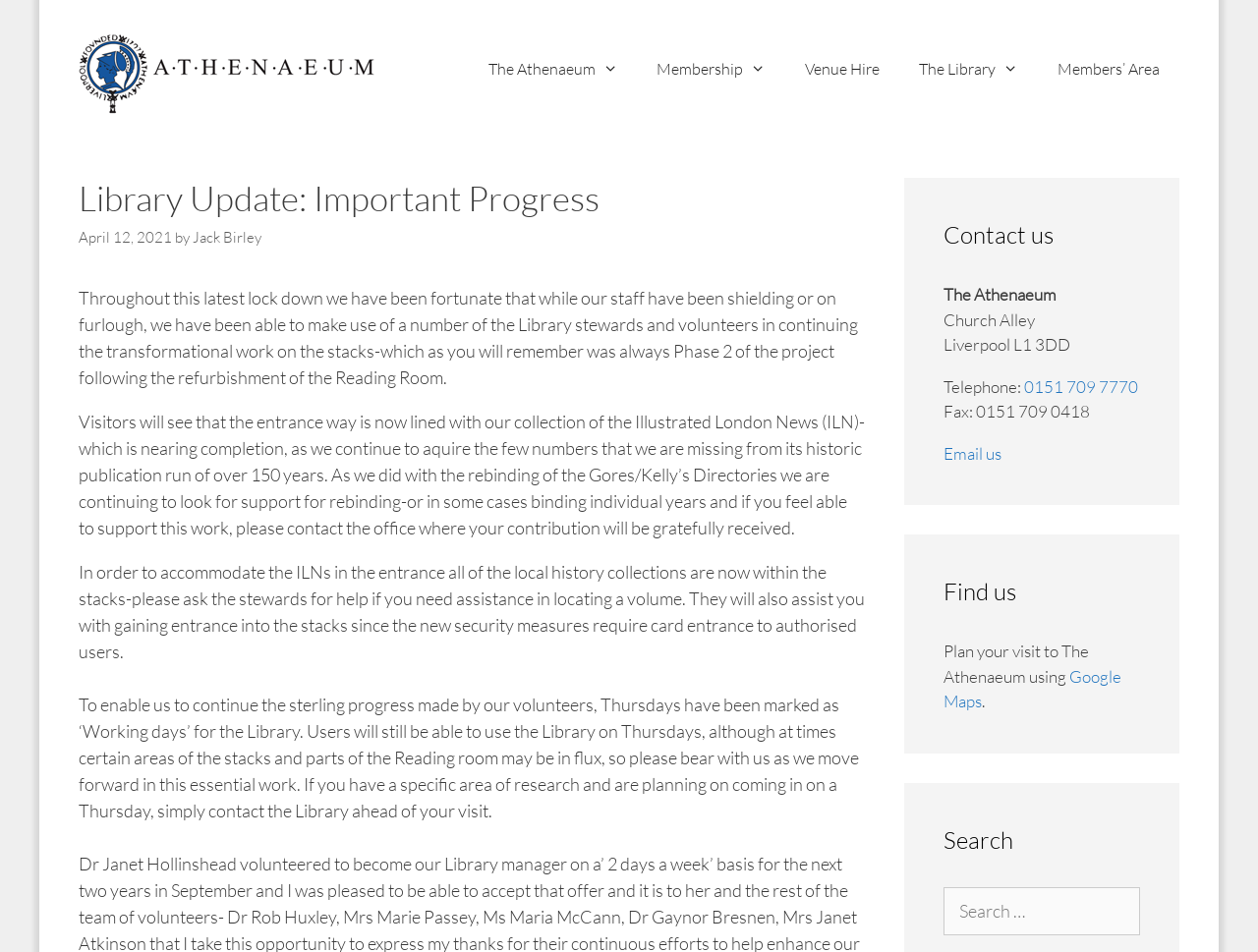What is the purpose of Thursdays in the library?
Refer to the image and respond with a one-word or short-phrase answer.

Working days